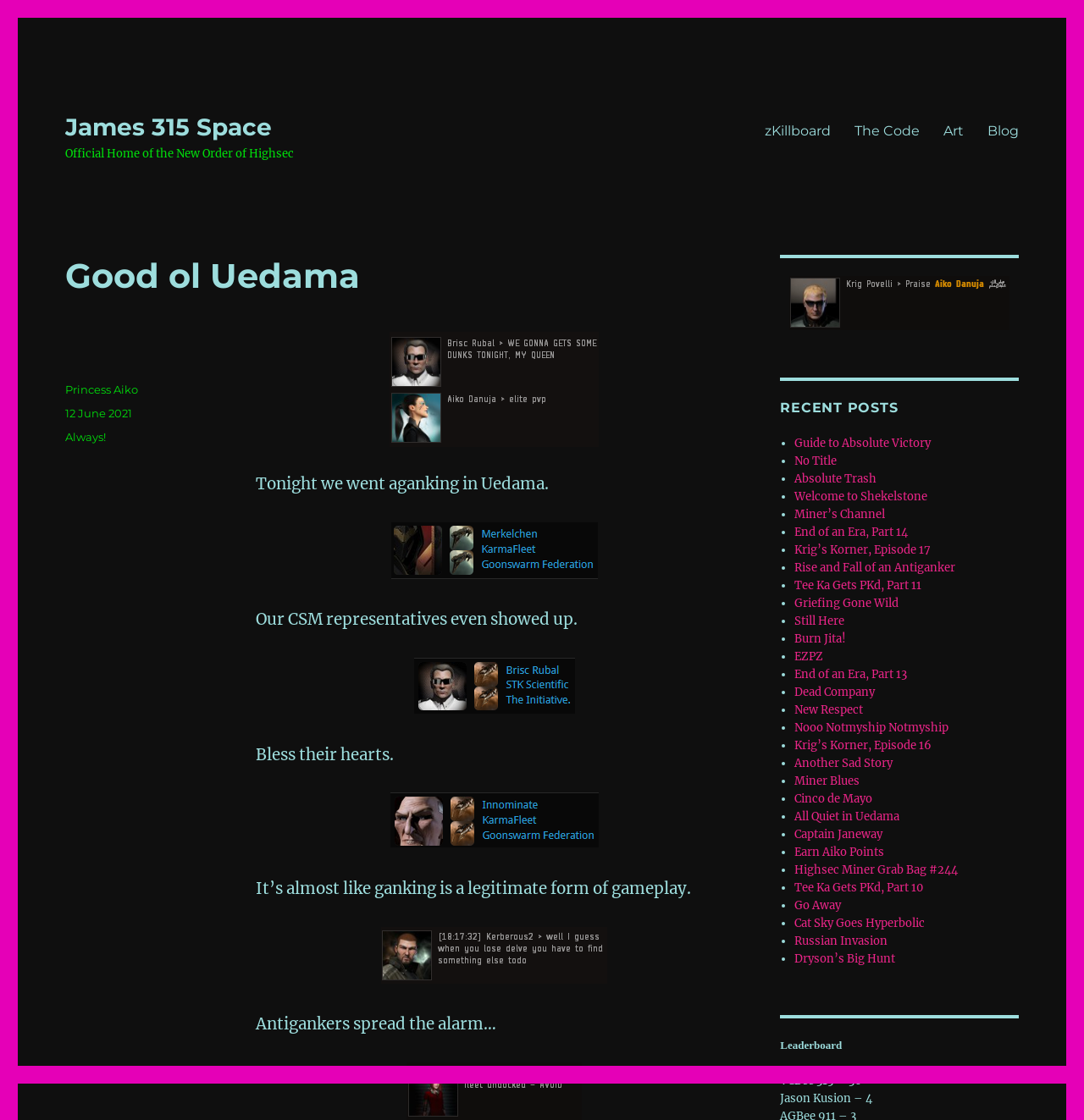Find the bounding box coordinates for the element described here: "Contents Under Pressure (rock mix)".

None